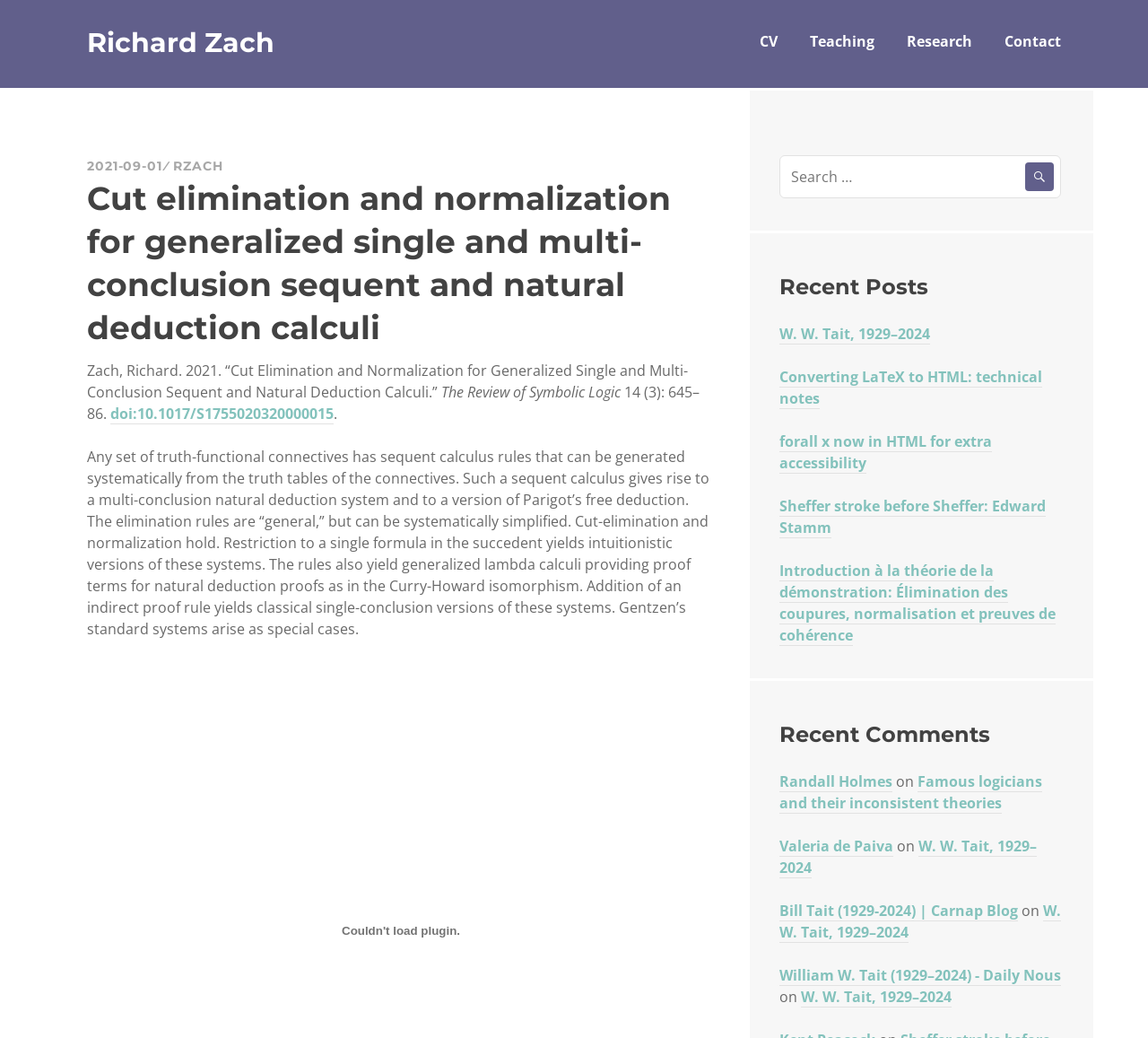Utilize the details in the image to thoroughly answer the following question: What is the journal name?

The journal name is mentioned in the text 'The Review of Symbolic Logic' which is located below the title of the paper.